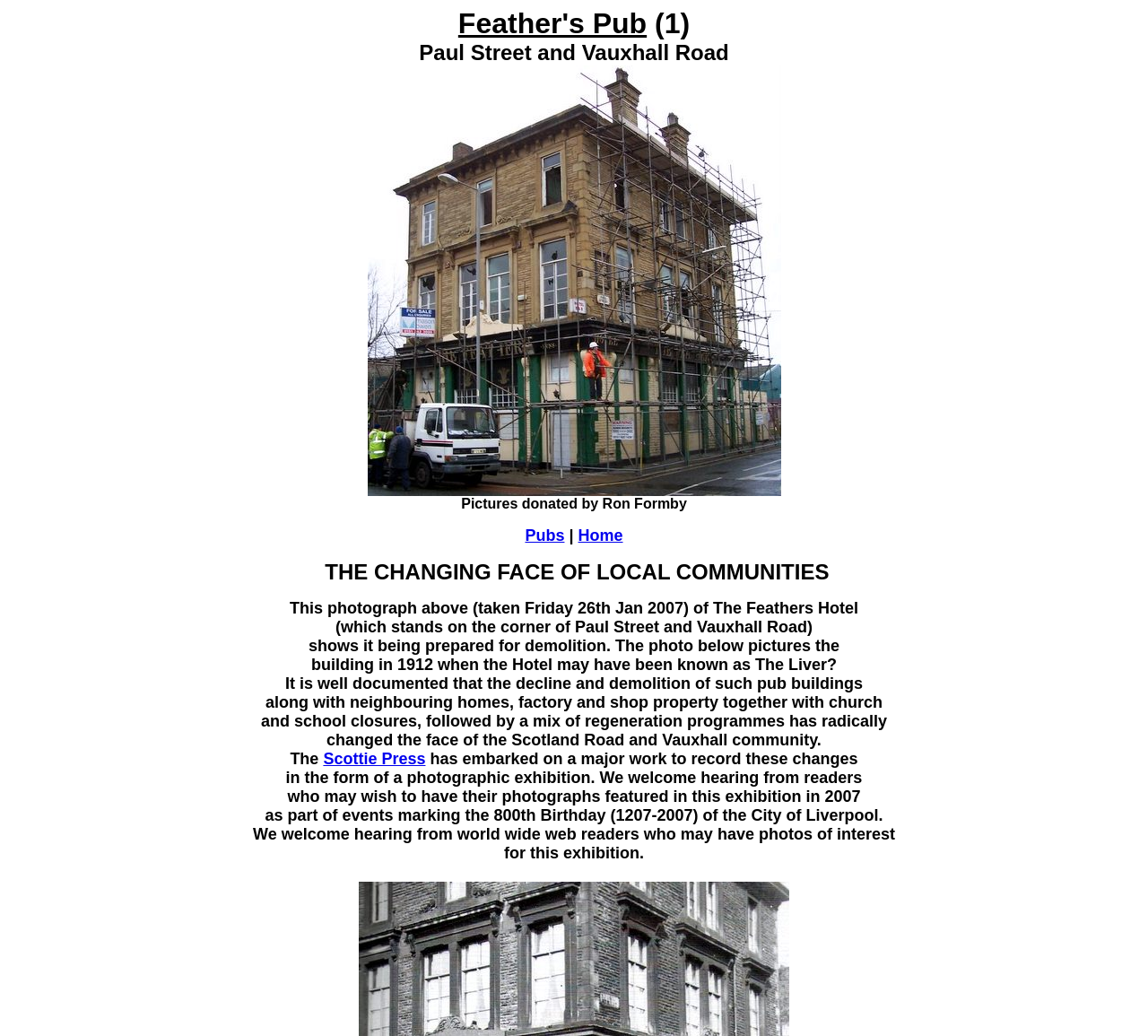Bounding box coordinates must be specified in the format (top-left x, top-left y, bottom-right x, bottom-right y). All values should be floating point numbers between 0 and 1. What are the bounding box coordinates of the UI element described as: Scottie Press

[0.282, 0.724, 0.371, 0.741]